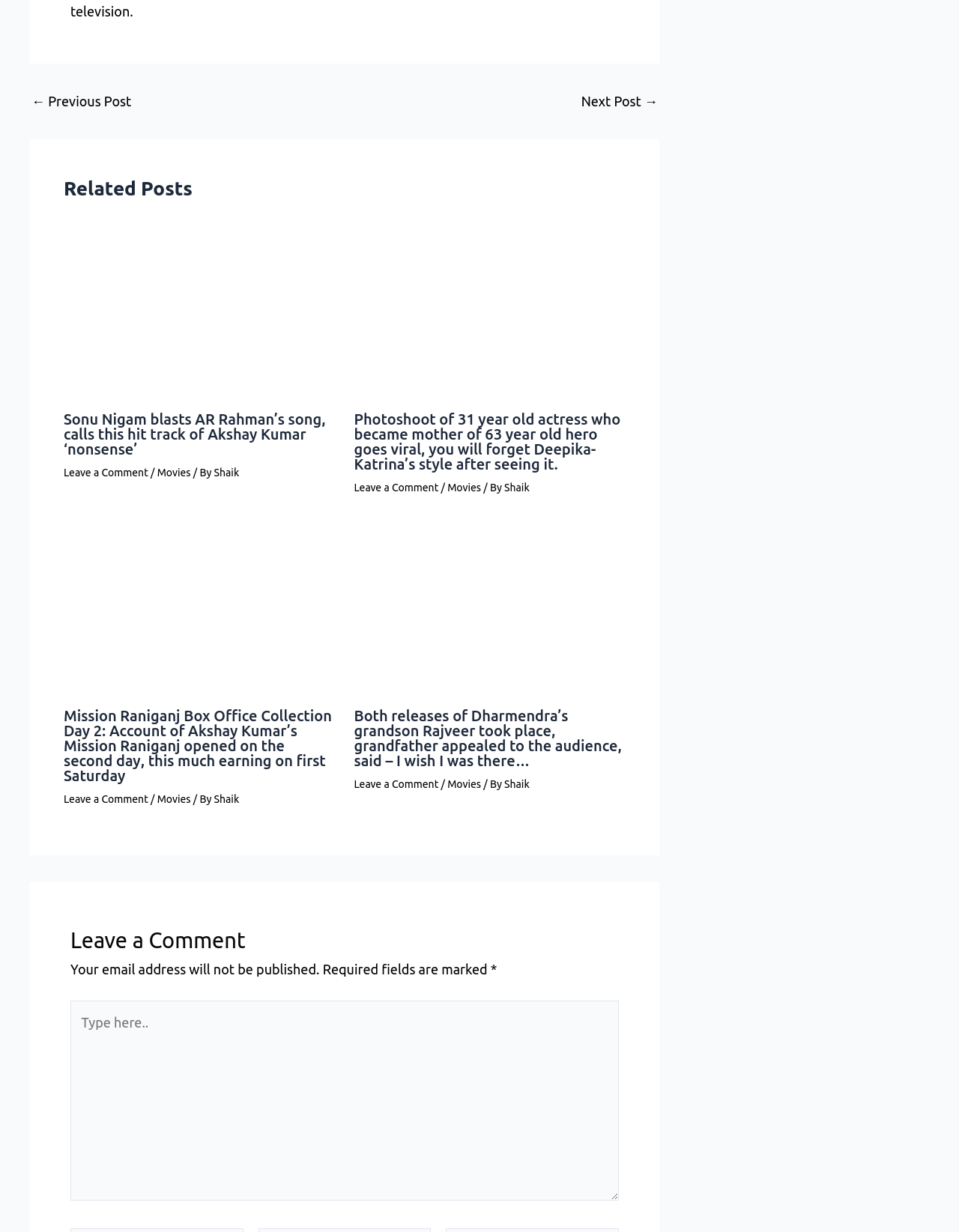From the details in the image, provide a thorough response to the question: What is the purpose of the text box at the bottom of the webpage?

The text box at the bottom of the webpage is for users to leave a comment. This is indicated by the placeholder text 'Type here..' and the surrounding elements which suggest a commenting system.